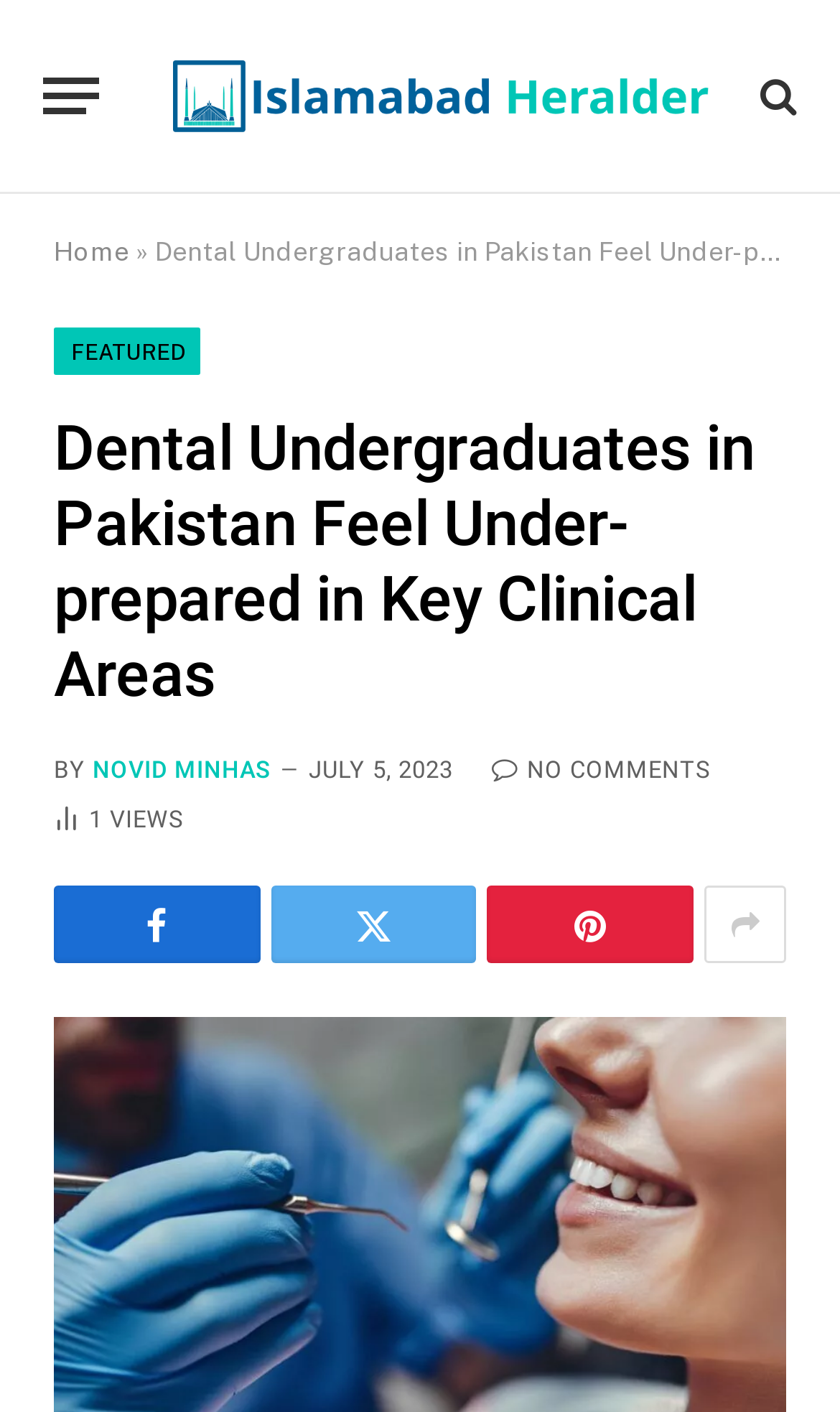Find the bounding box coordinates of the clickable element required to execute the following instruction: "Click the menu button". Provide the coordinates as four float numbers between 0 and 1, i.e., [left, top, right, bottom].

[0.051, 0.034, 0.118, 0.102]